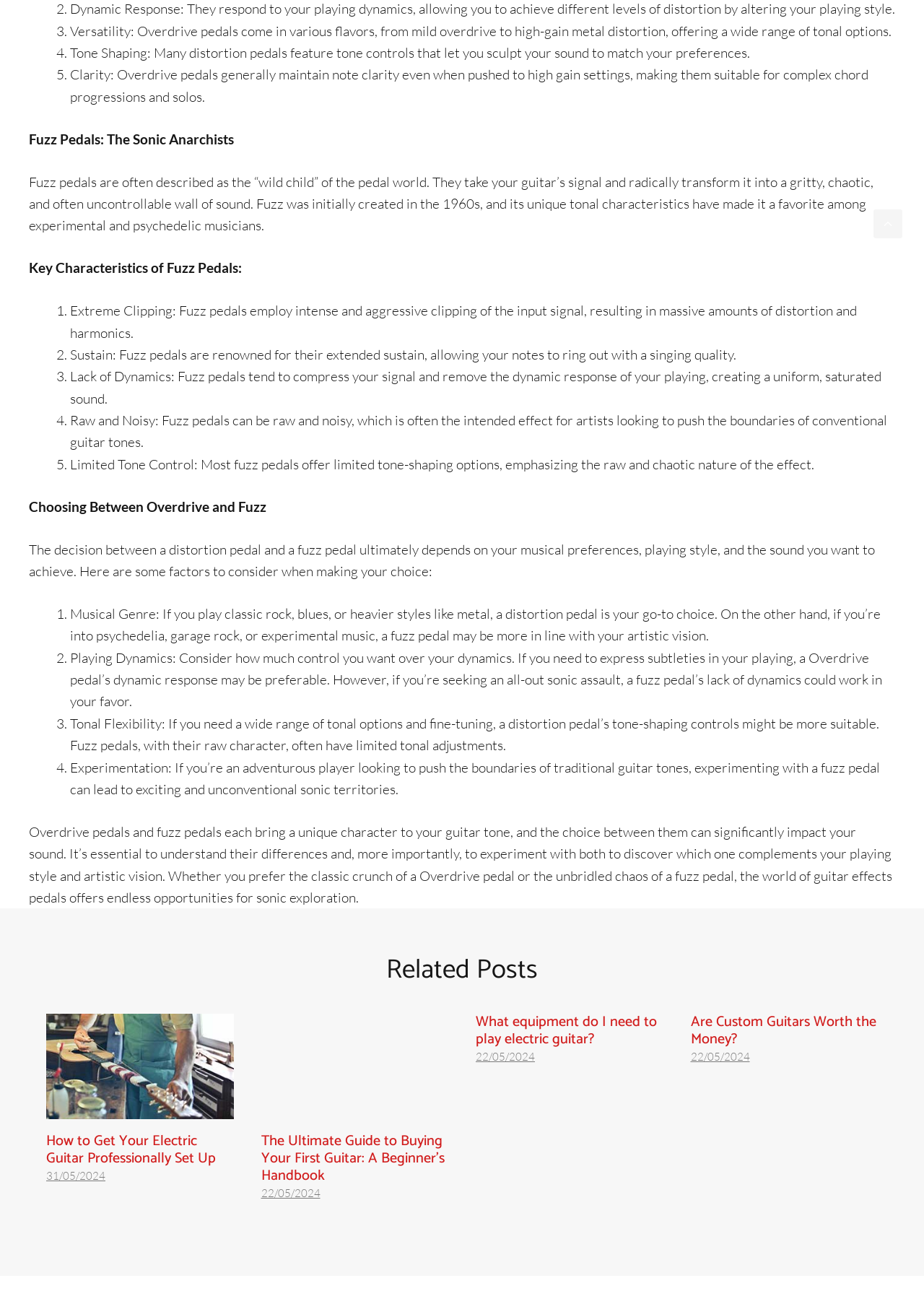Could you determine the bounding box coordinates of the clickable element to complete the instruction: "Scroll back to top"? Provide the coordinates as four float numbers between 0 and 1, i.e., [left, top, right, bottom].

[0.945, 0.162, 0.977, 0.185]